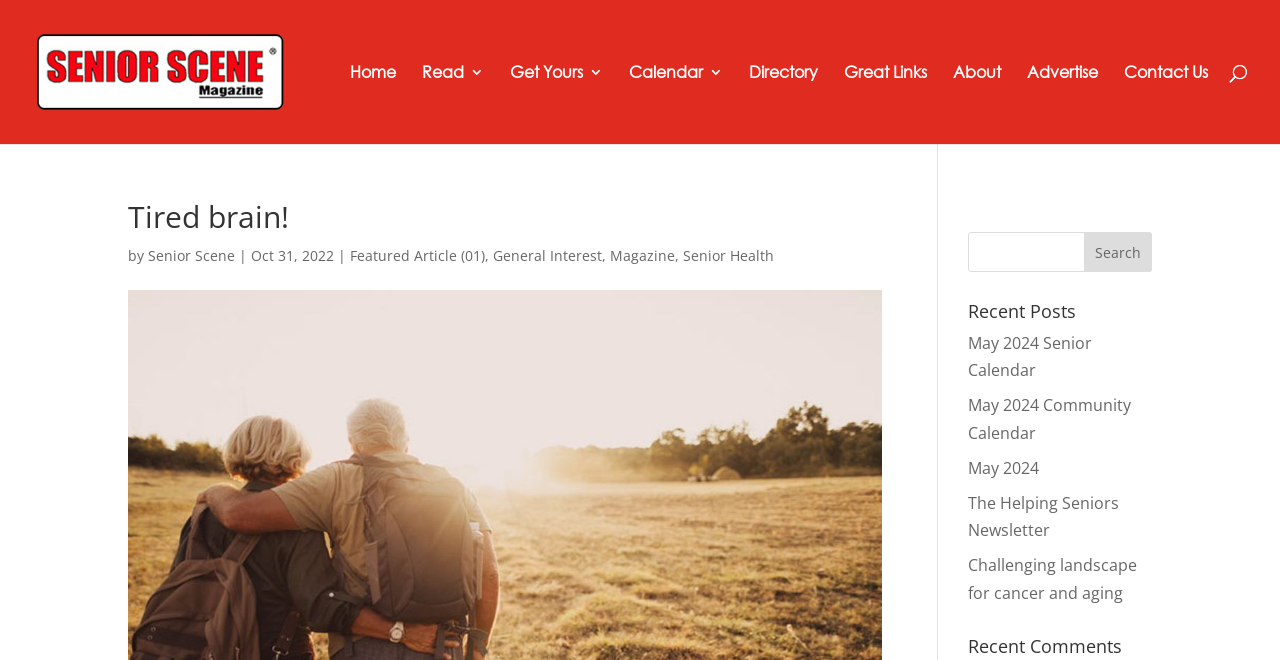Offer a detailed account of what is visible on the webpage.

The webpage is titled "Tired brain! | Senior Scene Magazine" and appears to be a magazine-style website. At the top left, there is a logo image of "Senior Scene Magazine" accompanied by a link to the magazine's homepage. To the right of the logo, there is a navigation menu with links to various sections, including "Home", "Read 3", "Get Yours 3", "Calendar 3", "Directory", "Great Links", "About", "Advertise", and "Contact Us".

Below the navigation menu, there is a prominent heading that reads "Tired brain!". This is followed by a byline that indicates the article is by "Senior Scene" and dated "Oct 31, 2022". There are also links to related categories, including "Featured Article (01)", "General Interest", "Magazine", and "Senior Health".

On the right side of the page, there is a search bar with a textbox and a "Search" button. Below the search bar, there is a heading that reads "Recent Posts", followed by a list of links to recent articles, including "May 2024 Senior Calendar", "May 2024 Community Calendar", "May 2024", "The Helping Seniors Newsletter", and "Challenging landscape for cancer and aging".